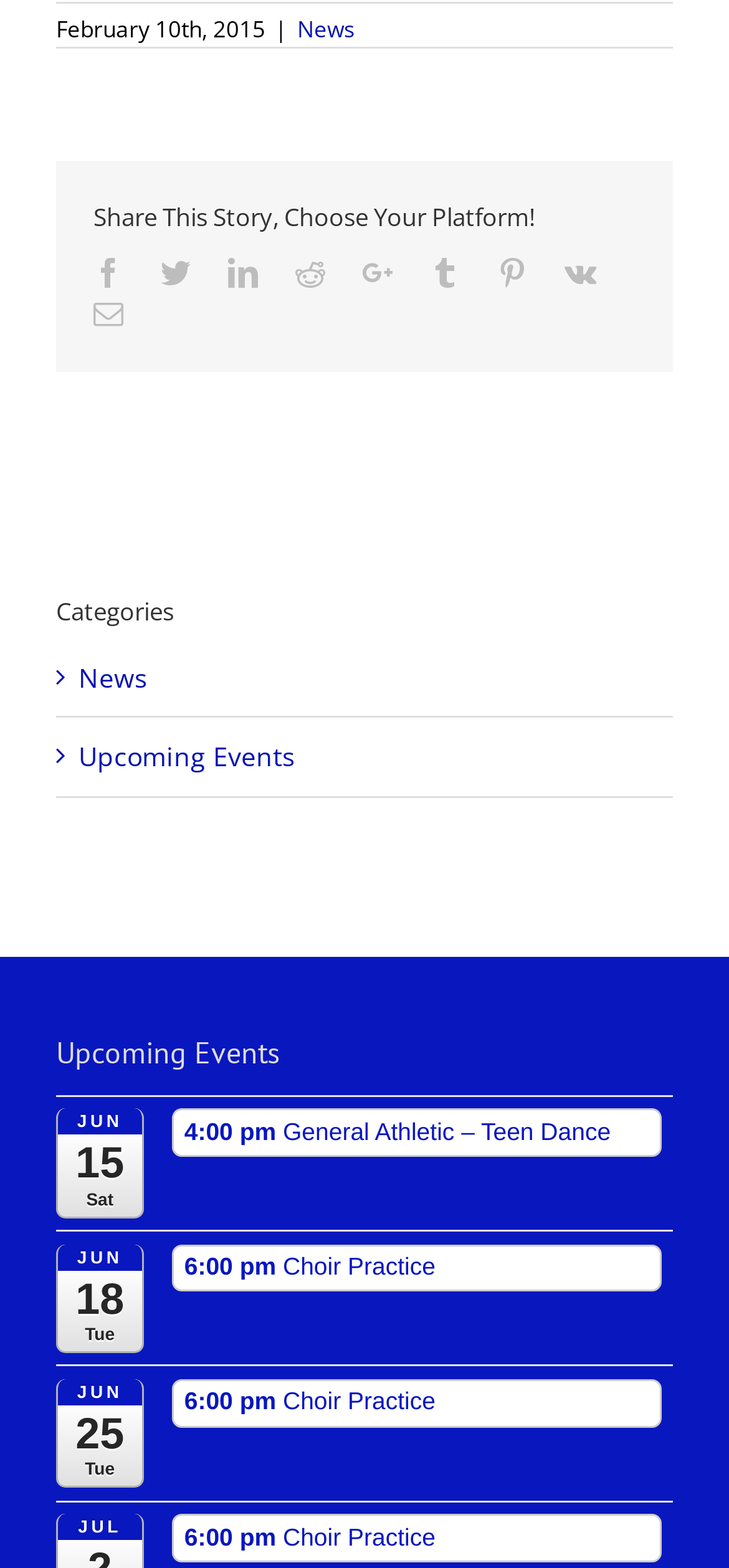Provide the bounding box coordinates of the HTML element described by the text: "Upcoming Events". The coordinates should be in the format [left, top, right, bottom] with values between 0 and 1.

[0.108, 0.47, 0.897, 0.495]